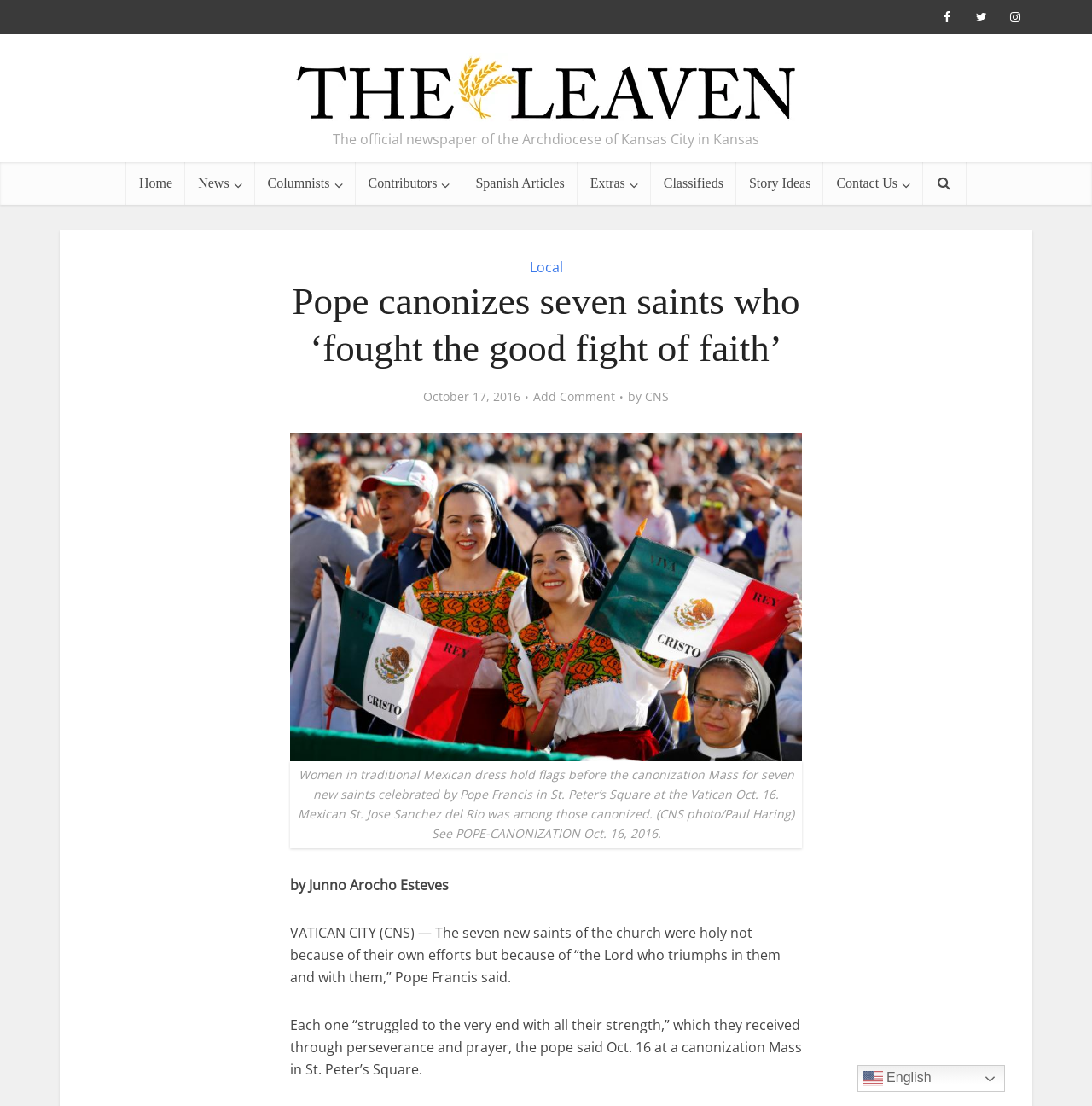Who is the author of the article?
Based on the image, respond with a single word or phrase.

Junno Arocho Esteves